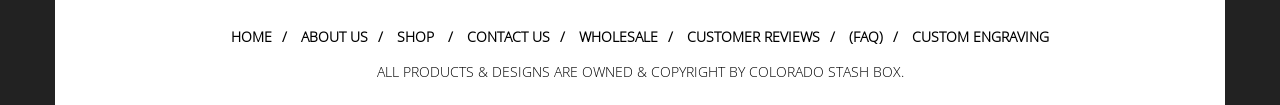Specify the bounding box coordinates of the region I need to click to perform the following instruction: "browse shop". The coordinates must be four float numbers in the range of 0 to 1, i.e., [left, top, right, bottom].

[0.306, 0.088, 0.358, 0.47]